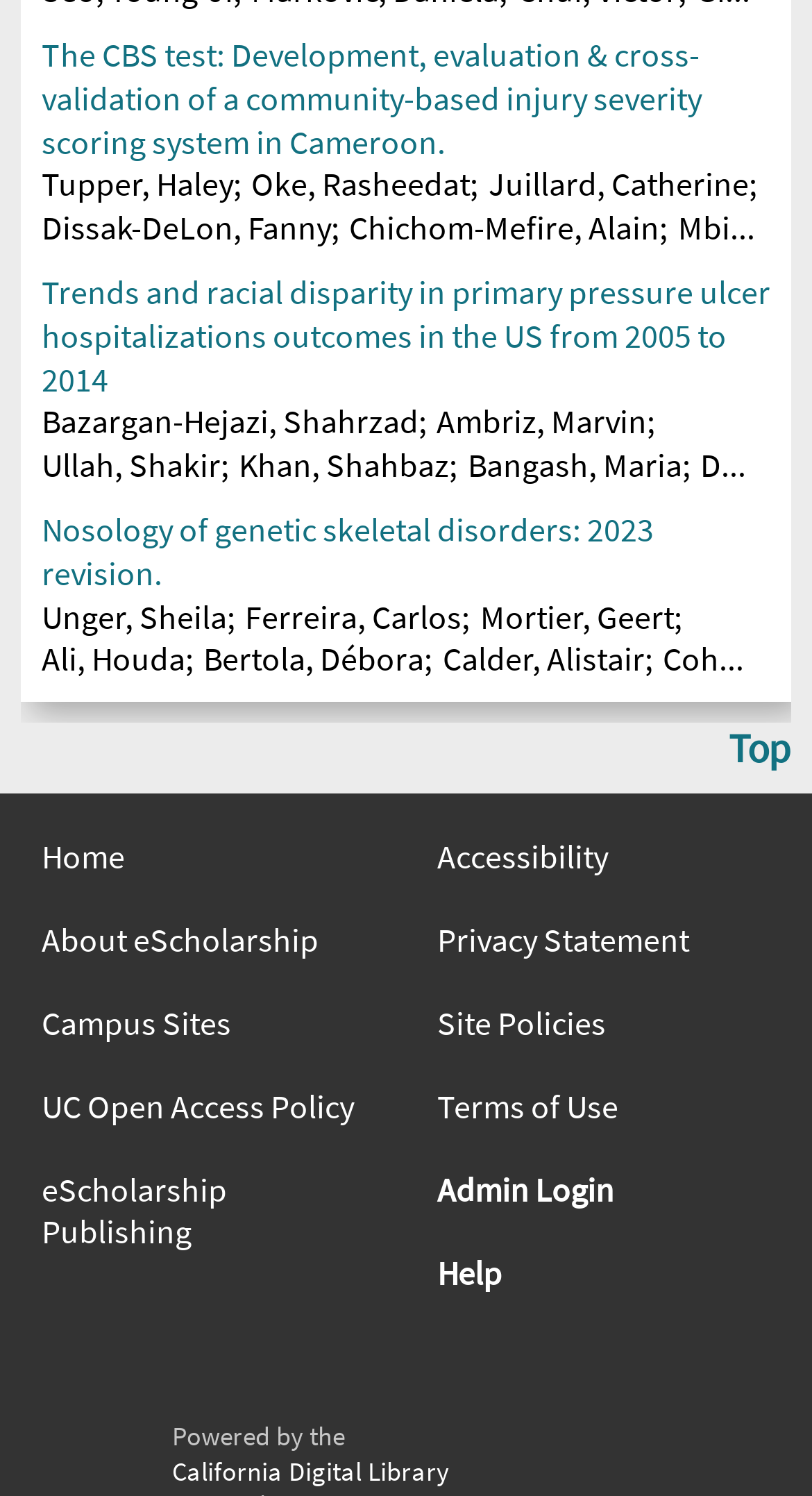Please locate the bounding box coordinates of the element that should be clicked to achieve the given instruction: "View the article 'The CBS test: Development, evaluation & cross-validation of a community-based injury severity scoring system in Cameroon.'".

[0.051, 0.022, 0.949, 0.109]